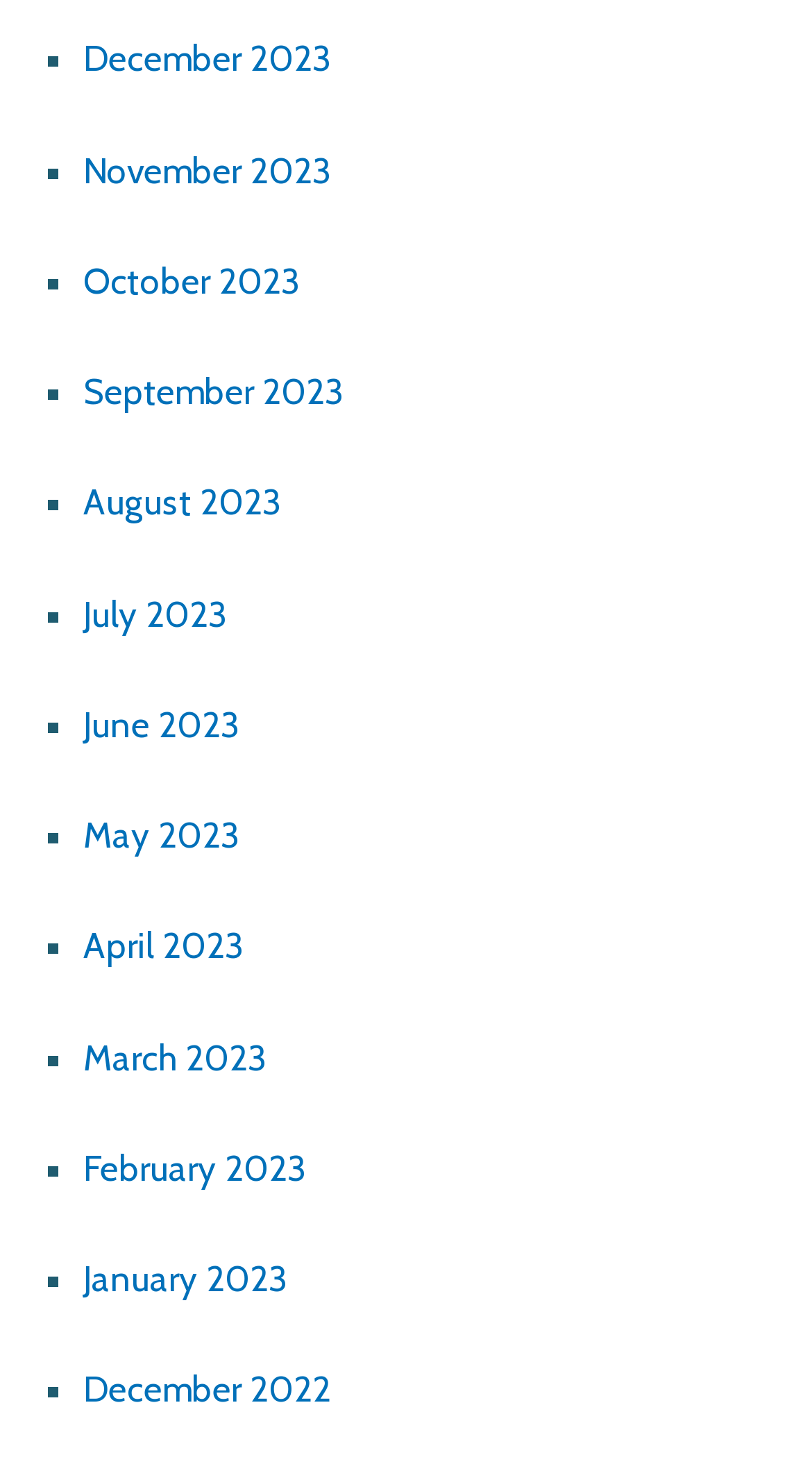Are the months listed in chronological order?
Provide a fully detailed and comprehensive answer to the question.

I analyzed the list of links and found that the months are listed in reverse chronological order, with the most recent month (December 2023) first and the earliest month (December 2022) last.